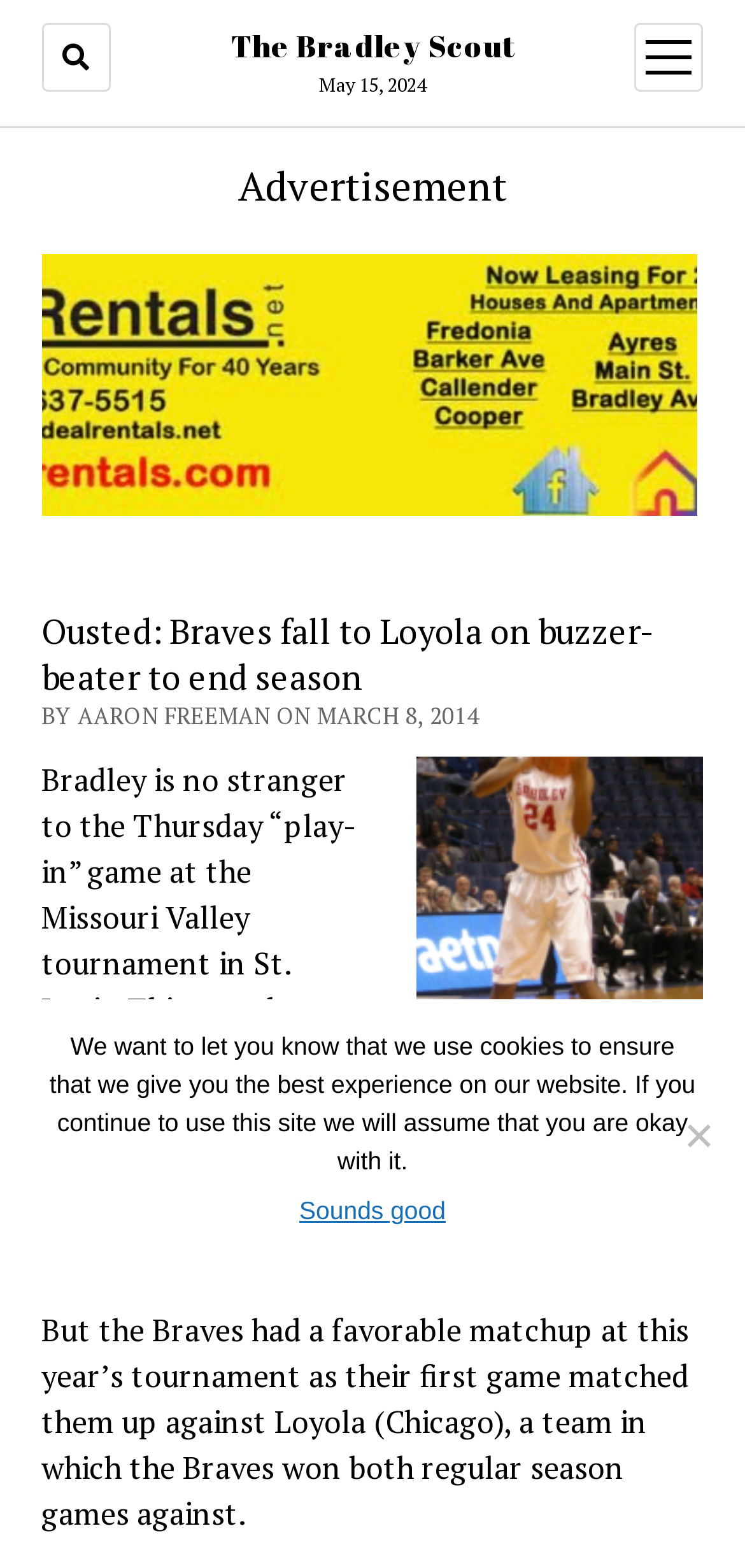Refer to the image and provide an in-depth answer to the question: 
What is the name of the tournament mentioned in the article?

I found the name of the tournament by reading the text 'Bradley is no stranger to the Thursday “play-in” game at the Missouri Valley tournament in St. Louis.' which is located in the article body.